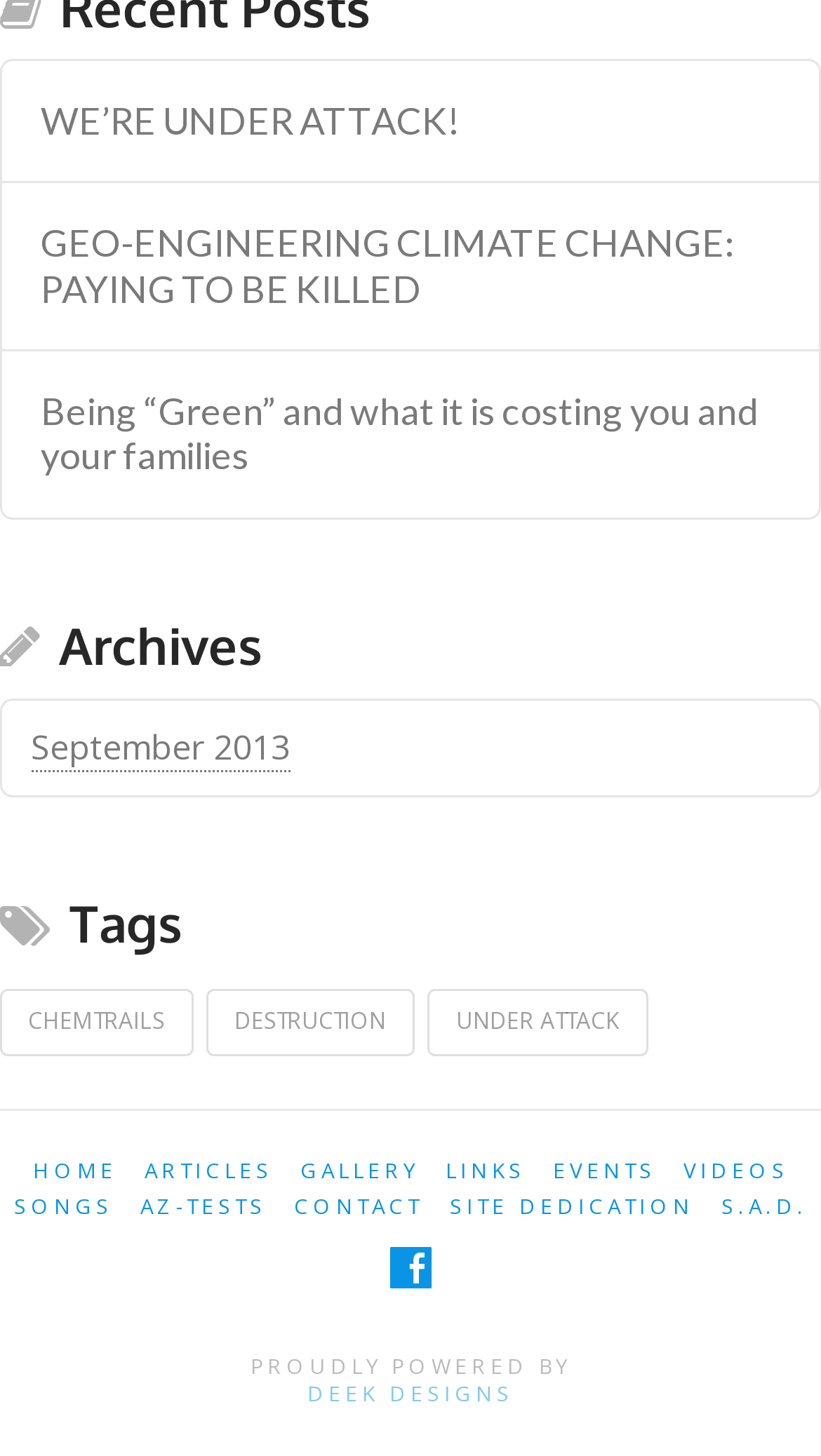What is the website powered by?
Based on the image, answer the question with as much detail as possible.

The website is proudly powered by 'DEEK DESIGNS' as stated at the bottom of the page with a static text 'PROUDLY POWERED BY' located at [0.305, 0.928, 0.695, 0.948] and a link 'DEEK DESIGNS' located at [0.374, 0.947, 0.626, 0.967].